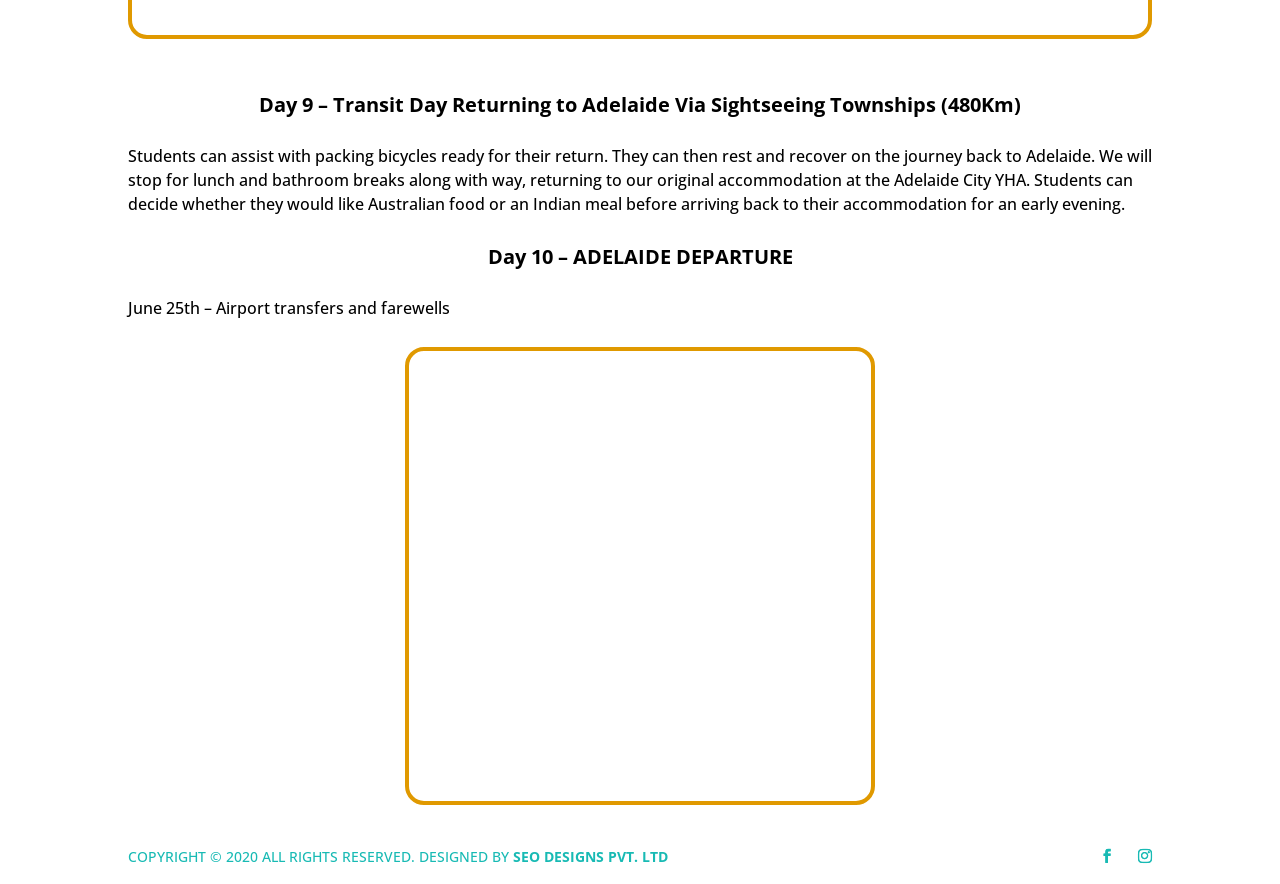Provide a short answer using a single word or phrase for the following question: 
What is the activity on Day 9?

Transit day returning to Adelaide